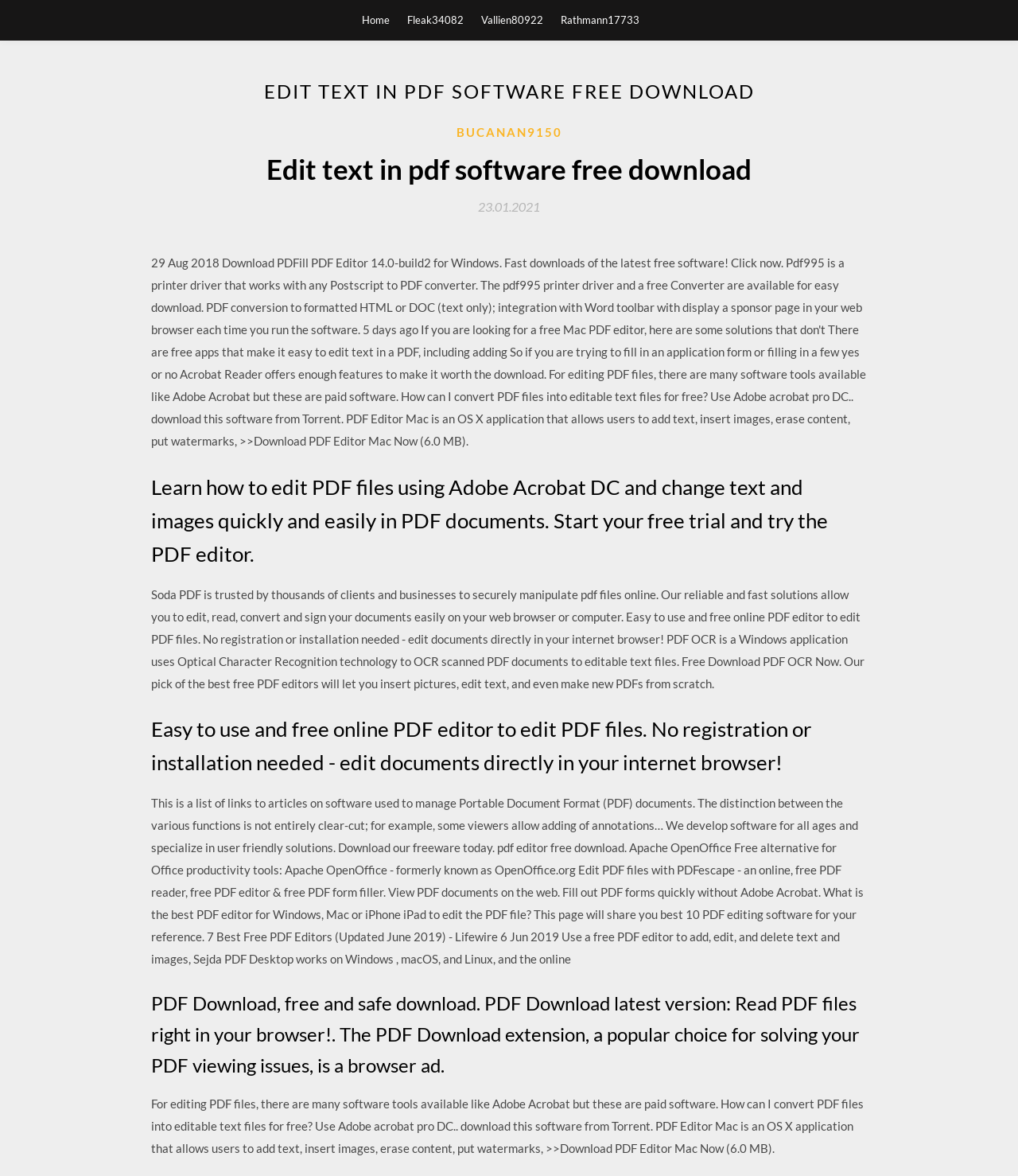What is the name of the software mentioned in the webpage?
Please interpret the details in the image and answer the question thoroughly.

After analyzing the webpage content, I found that the software mentioned is Soda PDF, which is trusted by thousands of clients and businesses to securely manipulate PDF files online.